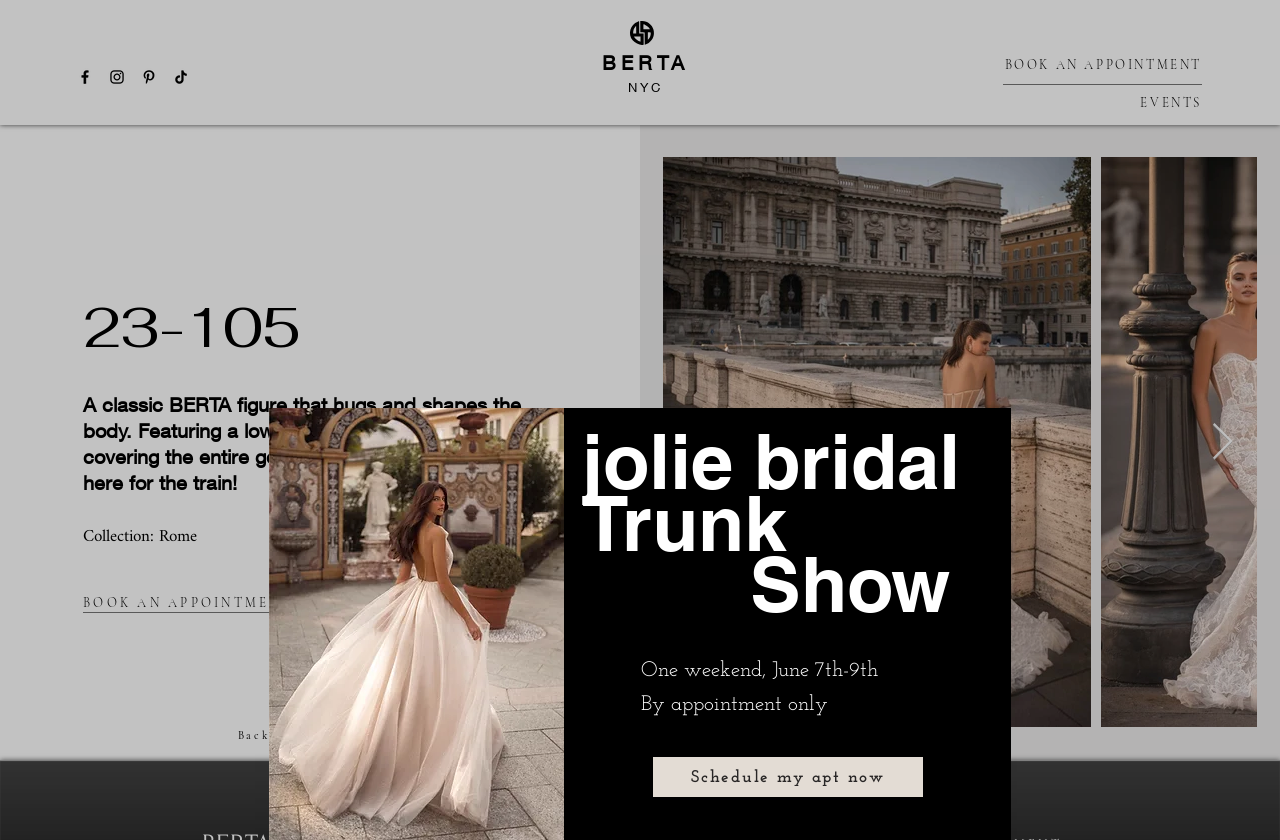Answer this question in one word or a short phrase: What is the event date?

June 7th-9th